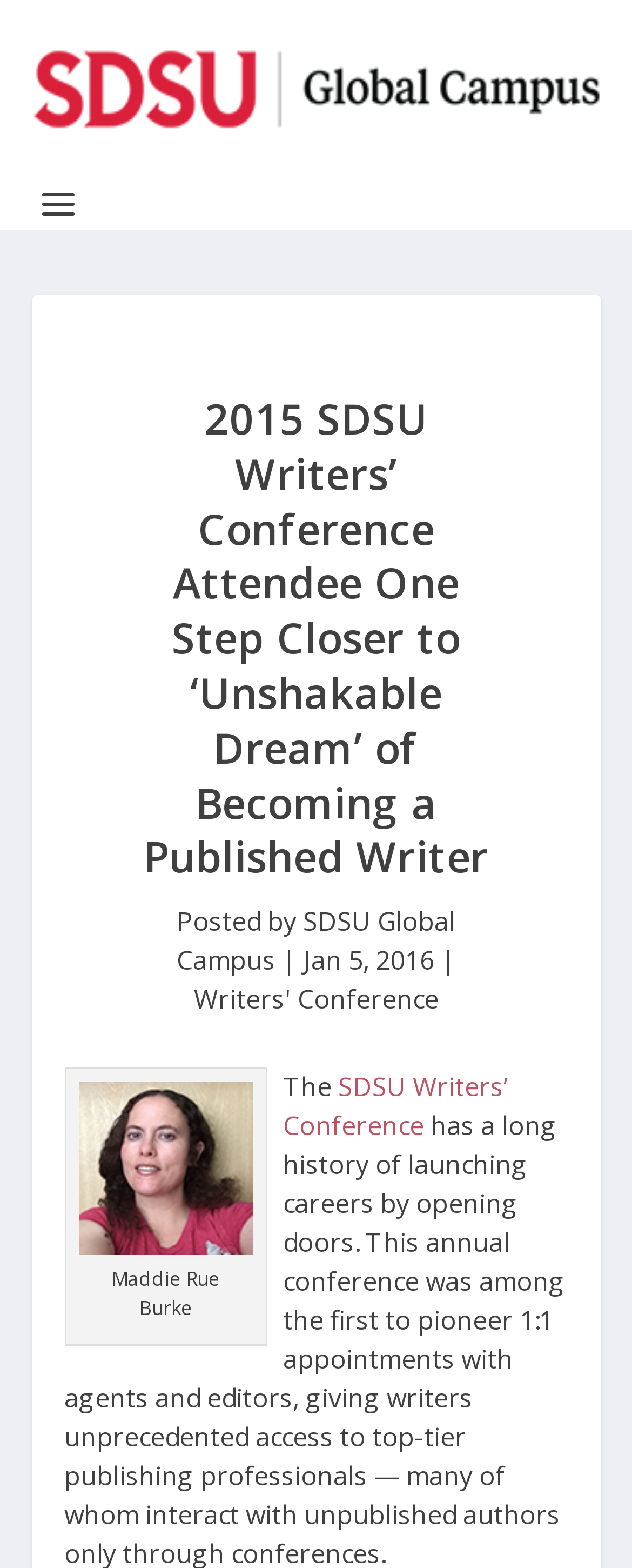Please provide a brief answer to the question using only one word or phrase: 
What is the name of the conference?

SDSU Writers’ Conference